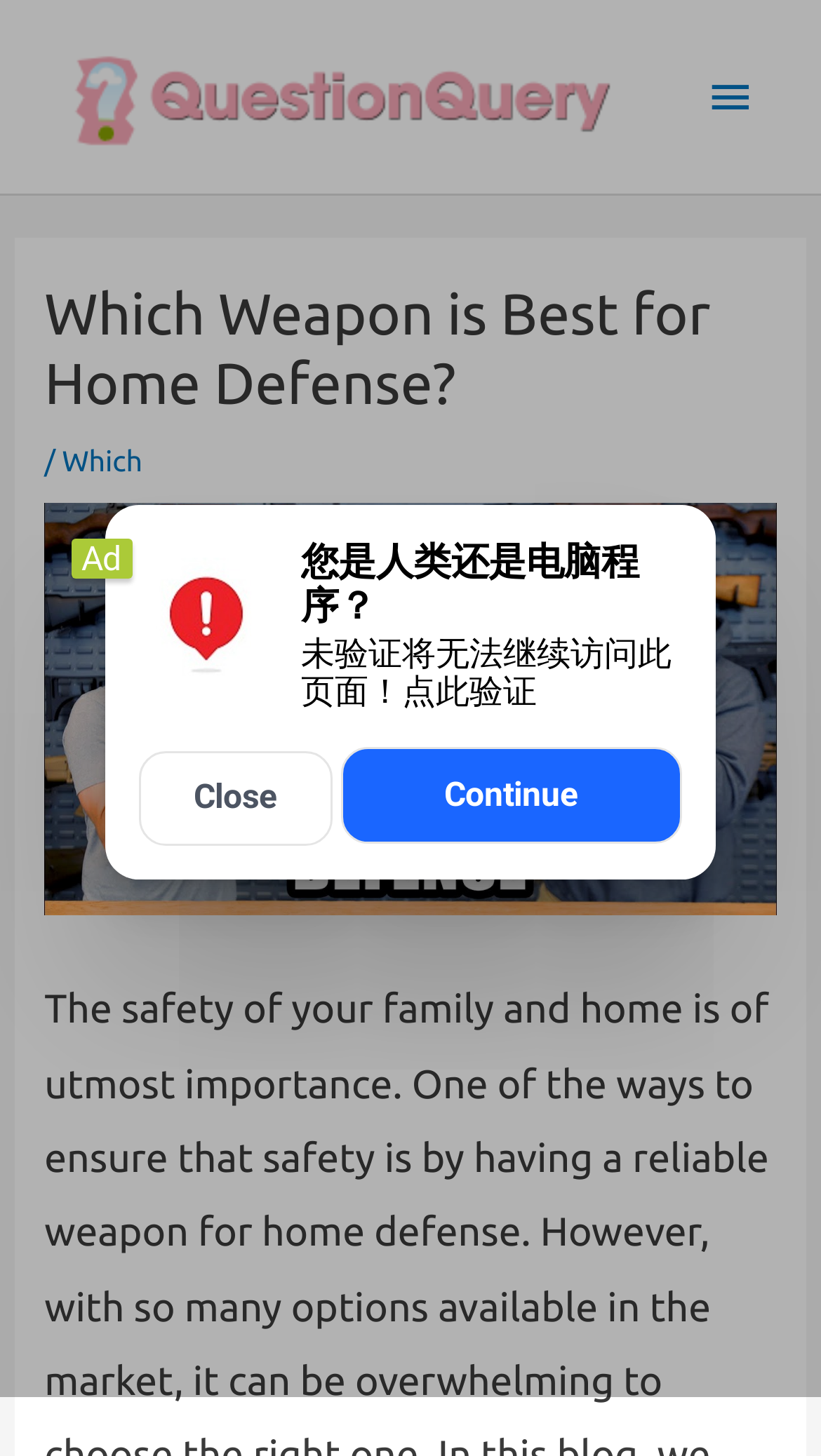What is the main topic of discussion on this webpage?
Please provide a single word or phrase as your answer based on the image.

Home Defense